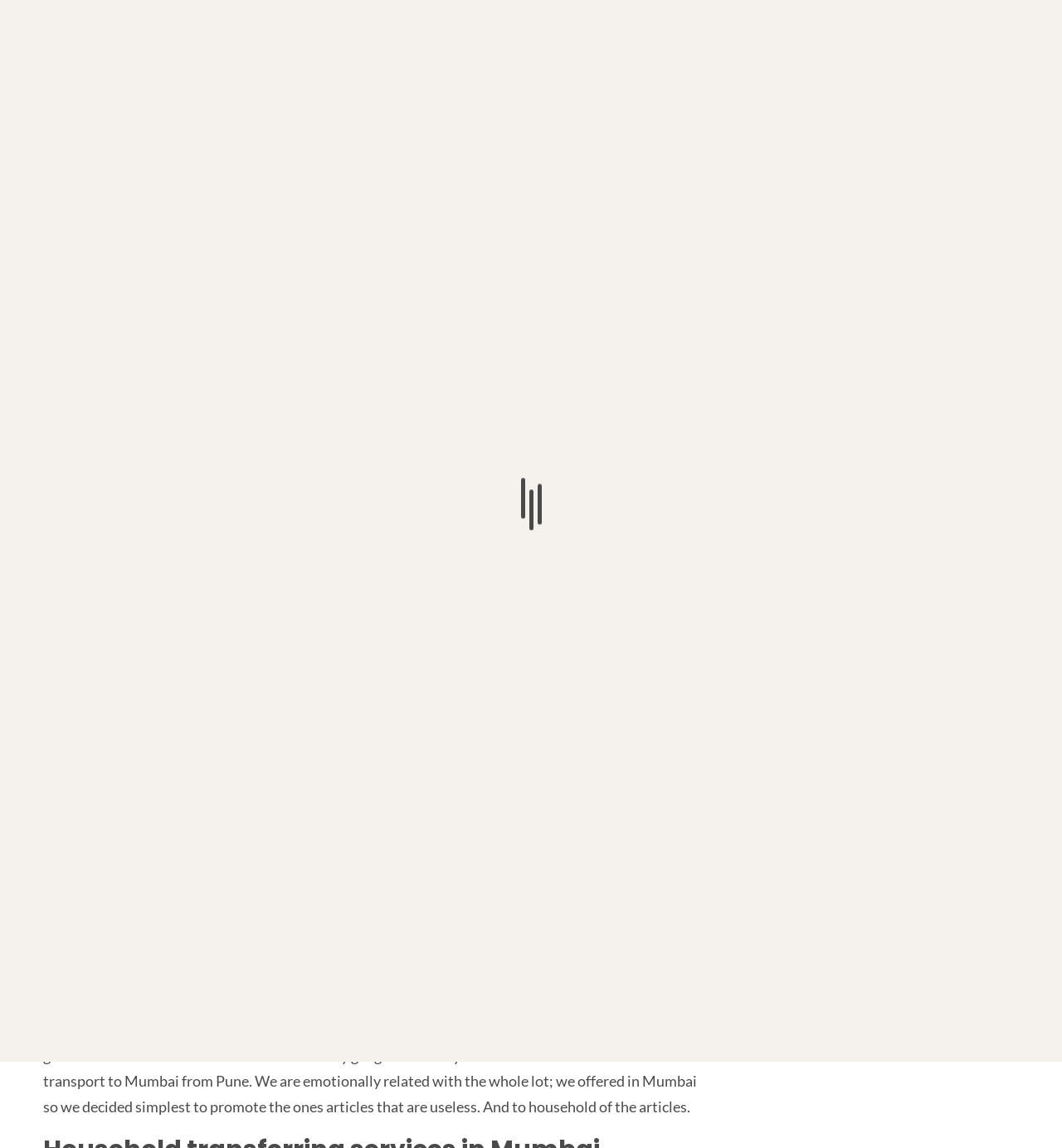Locate the bounding box coordinates of the element that needs to be clicked to carry out the instruction: "Click on the 'REGISTER' link". The coordinates should be given as four float numbers ranging from 0 to 1, i.e., [left, top, right, bottom].

[0.726, 0.082, 0.777, 0.096]